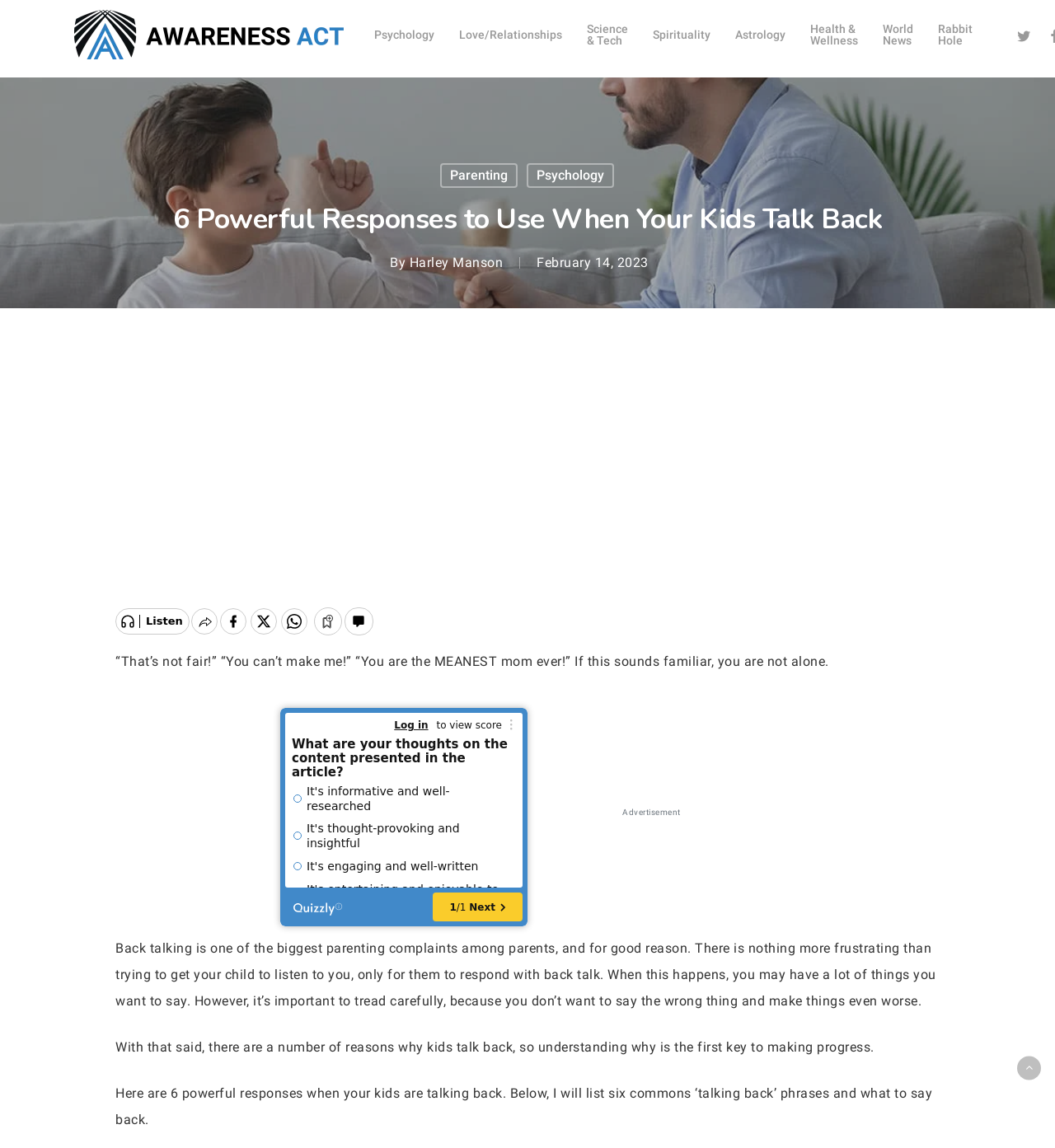What is the name of the website?
Answer with a single word or phrase, using the screenshot for reference.

Awareness Act